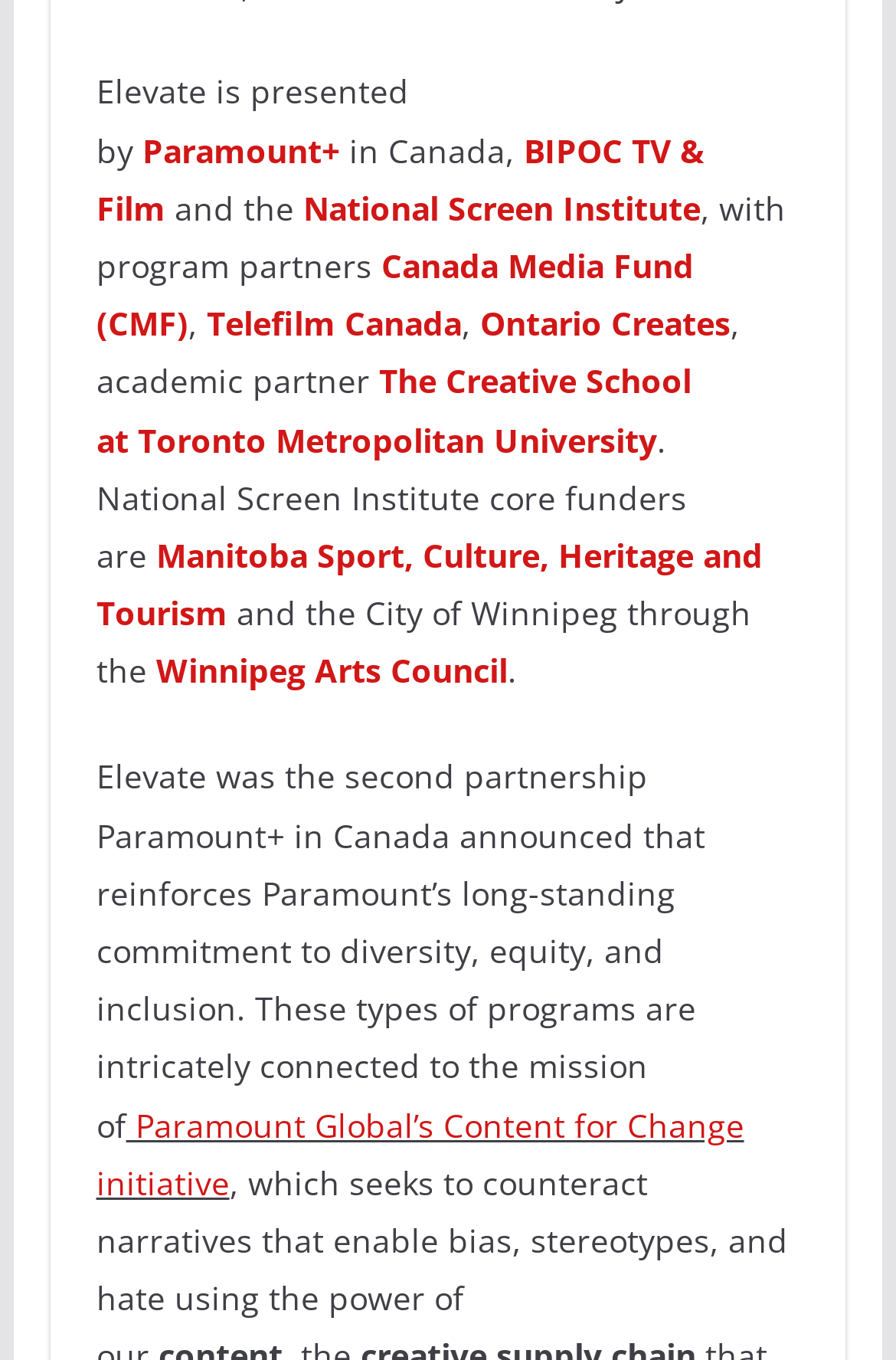Please specify the coordinates of the bounding box for the element that should be clicked to carry out this instruction: "learn about BIPOC TV & Film". The coordinates must be four float numbers between 0 and 1, formatted as [left, top, right, bottom].

[0.107, 0.094, 0.787, 0.169]